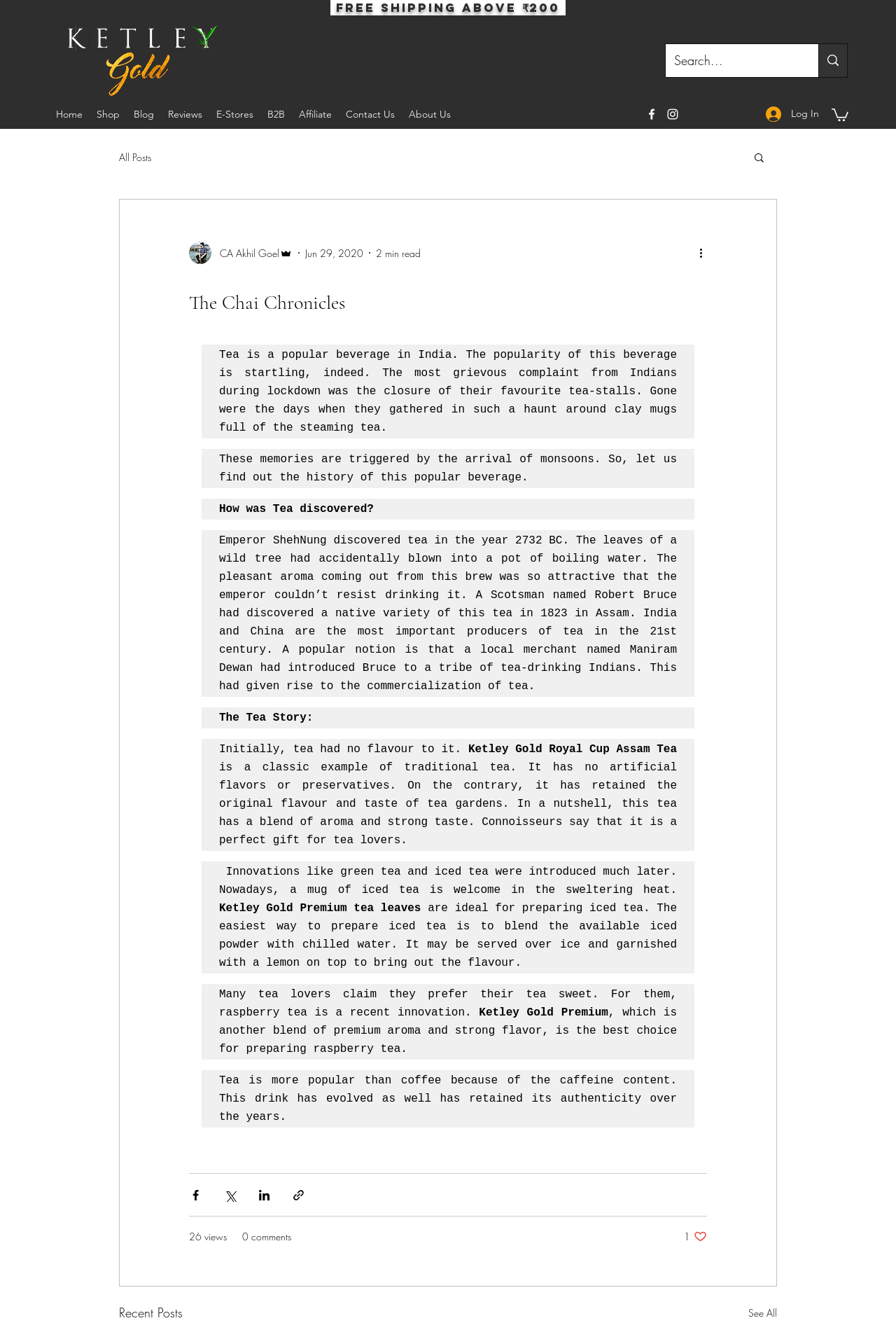Please determine the bounding box coordinates of the element to click on in order to accomplish the following task: "Search for something". Ensure the coordinates are four float numbers ranging from 0 to 1, i.e., [left, top, right, bottom].

[0.752, 0.033, 0.88, 0.058]